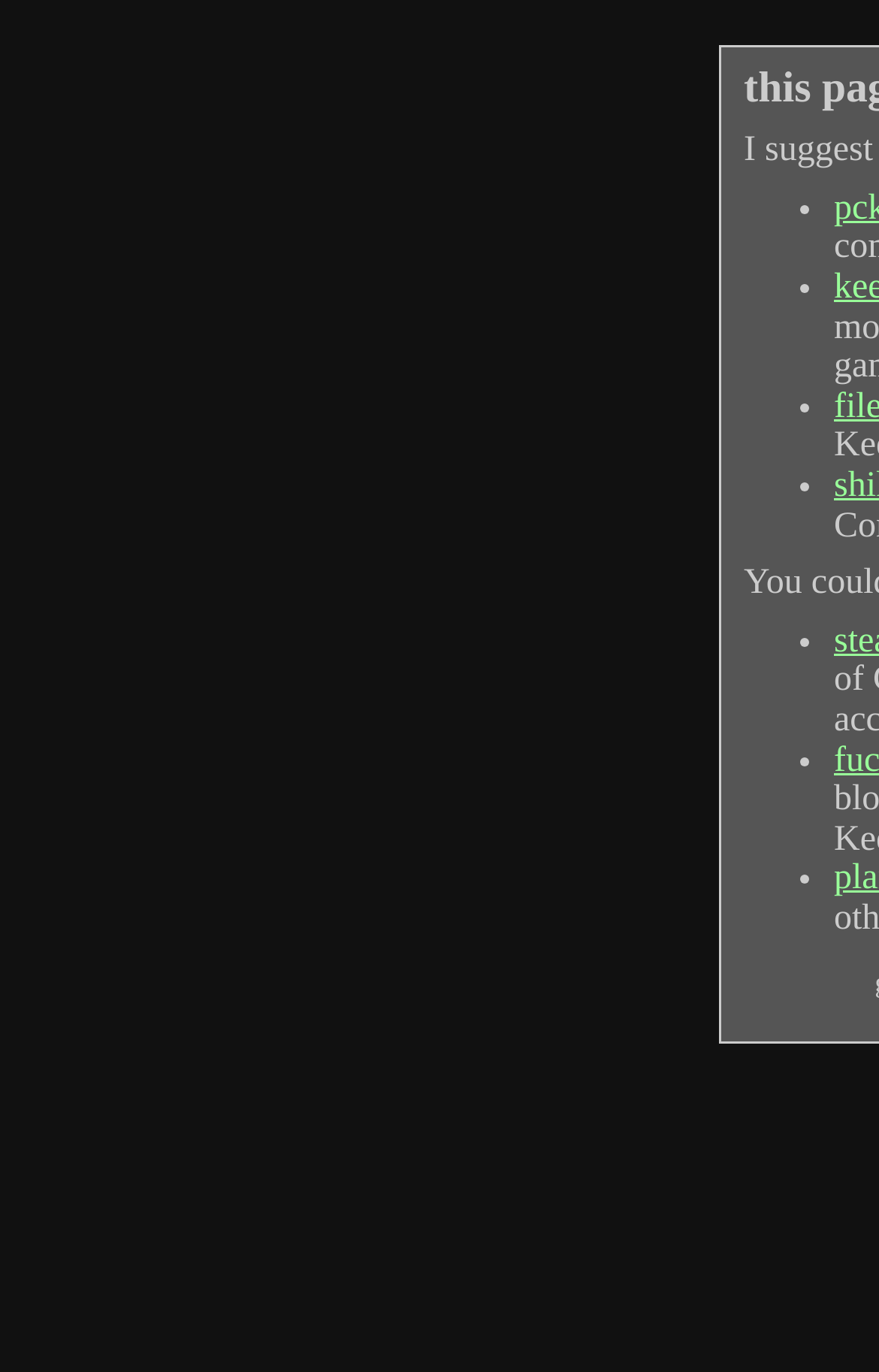Generate a thorough caption that explains the contents of the webpage.

The webpage appears to be a list-based page with a focus on the root element "commanderkeen.org". The page features a series of list markers, denoted by bullets ("•"), arranged vertically in a single column. There are 7 list markers in total, each positioned below the previous one, with a small gap in between. The list markers are aligned to the right side of the page, with a slight margin from the edge. The overall layout is simple and concise, with no other visible elements or text on the page.